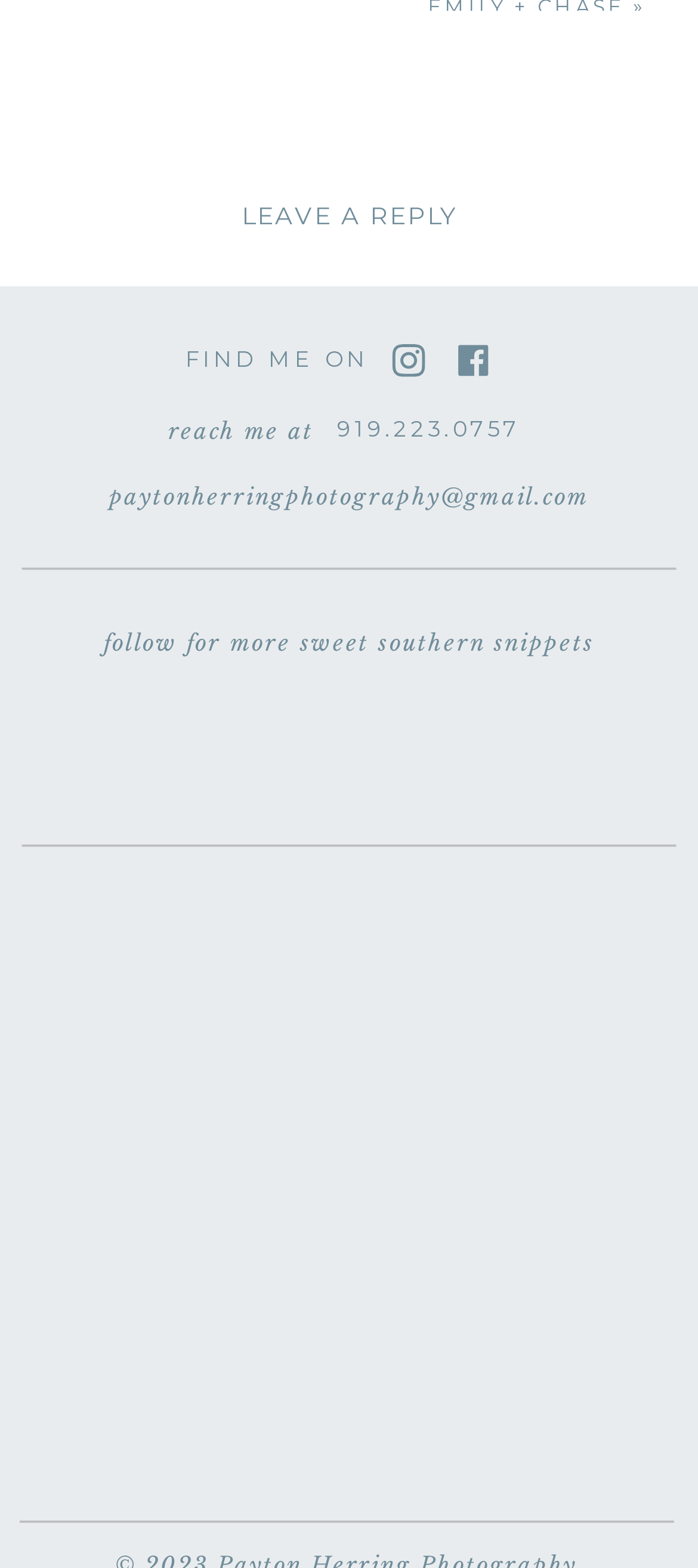Identify the bounding box coordinates for the element that needs to be clicked to fulfill this instruction: "leave a comment". Provide the coordinates in the format of four float numbers between 0 and 1: [left, top, right, bottom].

[0.145, 0.122, 0.855, 0.153]